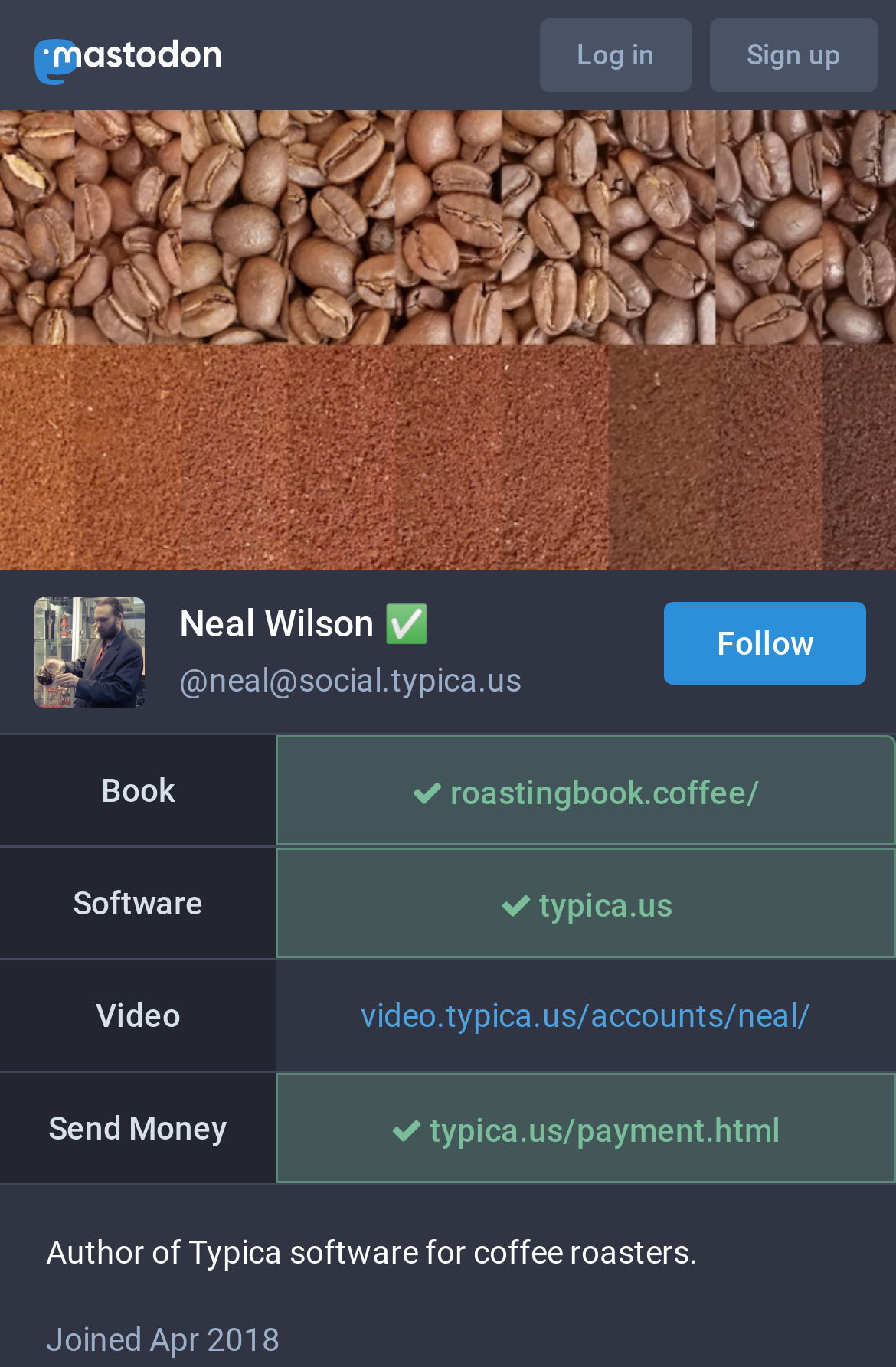Locate the bounding box coordinates of the clickable element to fulfill the following instruction: "Check the author's video". Provide the coordinates as four float numbers between 0 and 1 in the format [left, top, right, bottom].

[0.403, 0.729, 0.905, 0.756]